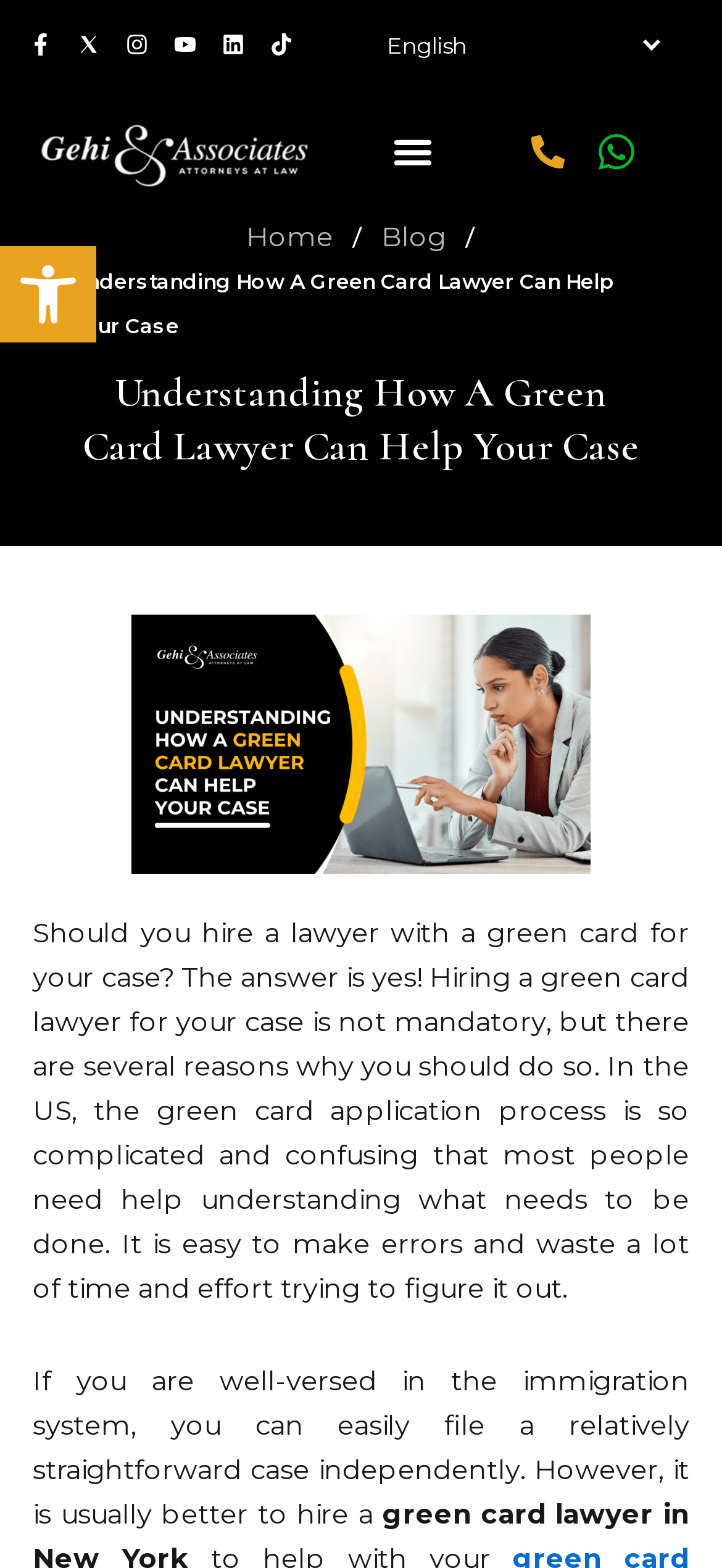Please determine the bounding box coordinates for the UI element described here. Use the format (top-left x, top-left y, bottom-right x, bottom-right y) with values bounded between 0 and 1: alt="Gehi & Associates"

[0.056, 0.068, 0.427, 0.124]